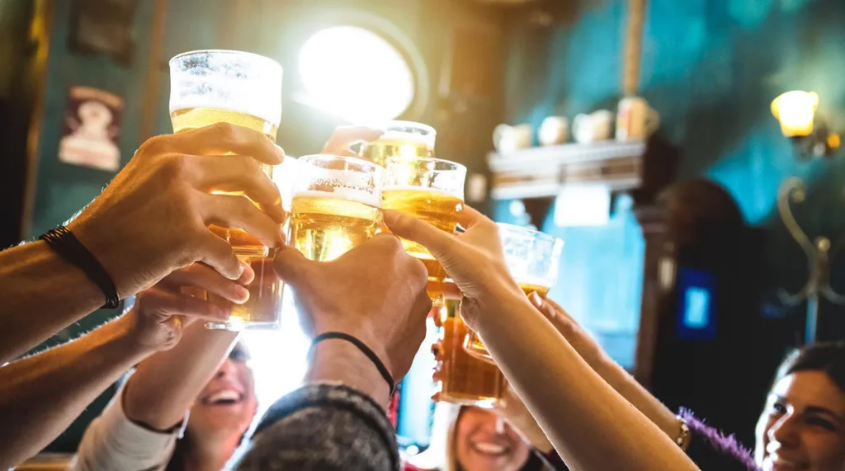Generate an in-depth description of the image you see.

In this lively scene, a group of friends joyfully raises their glasses filled with golden beer, celebrating together in a warm and inviting bar atmosphere. The image captures the essence of camaraderie and festivity, reflecting the spirit of Oktoberfest—a festival renowned for its emphasis on good food, music, and, of course, beer. The soft glow from the window sets a vibrant backdrop, enhancing the sense of merriment and togetherness, making it a perfect representation of gatherings centered around traditional German cuisine and culture. This moment highlights the shared enjoyment of authentic experiences, reminiscent of bustling Bavarian-style celebrations filled with laughter and cheer.